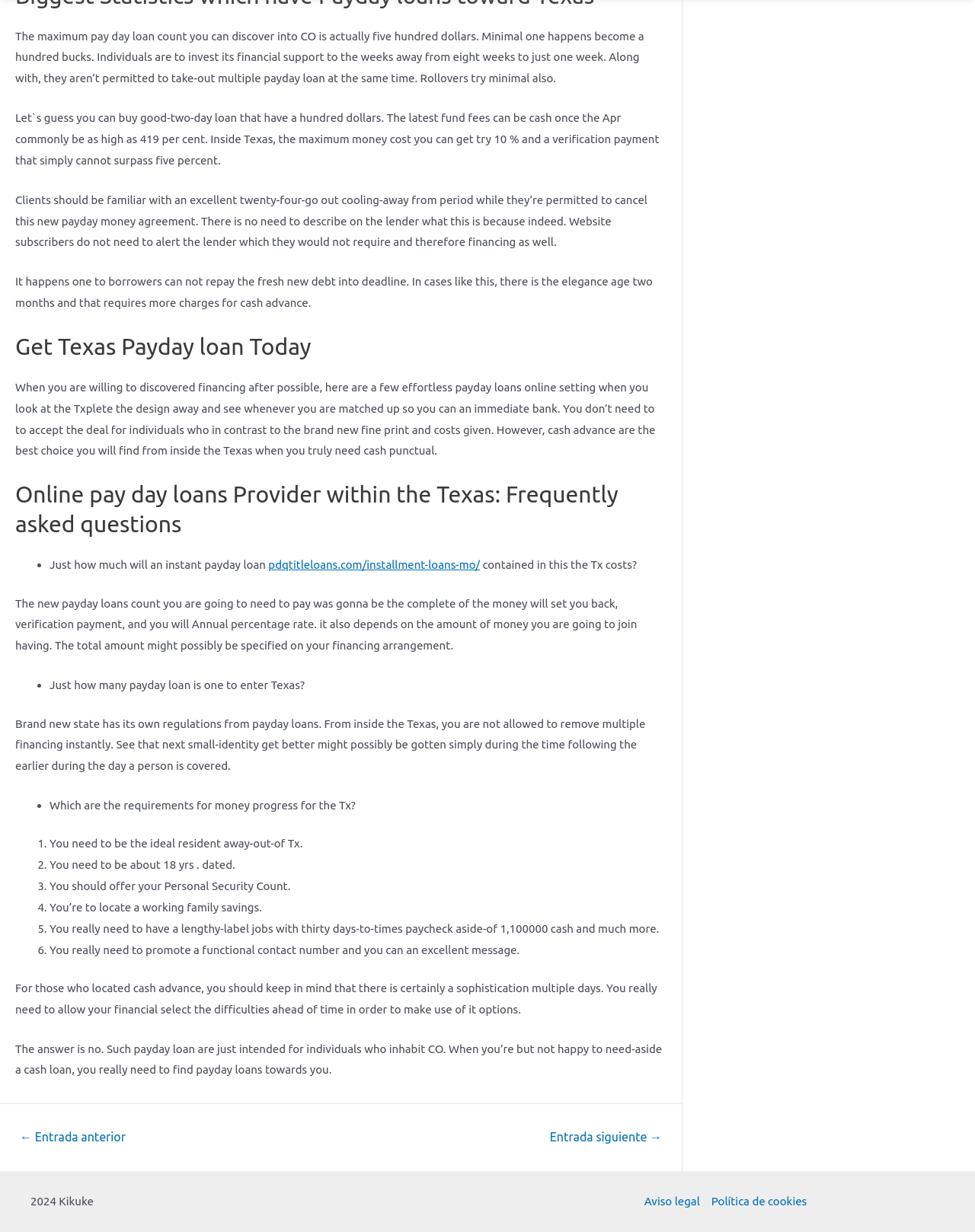Locate the bounding box for the described UI element: "Aviso legal". Ensure the coordinates are four float numbers between 0 and 1, formatted as [left, top, right, bottom].

[0.661, 0.967, 0.724, 0.984]